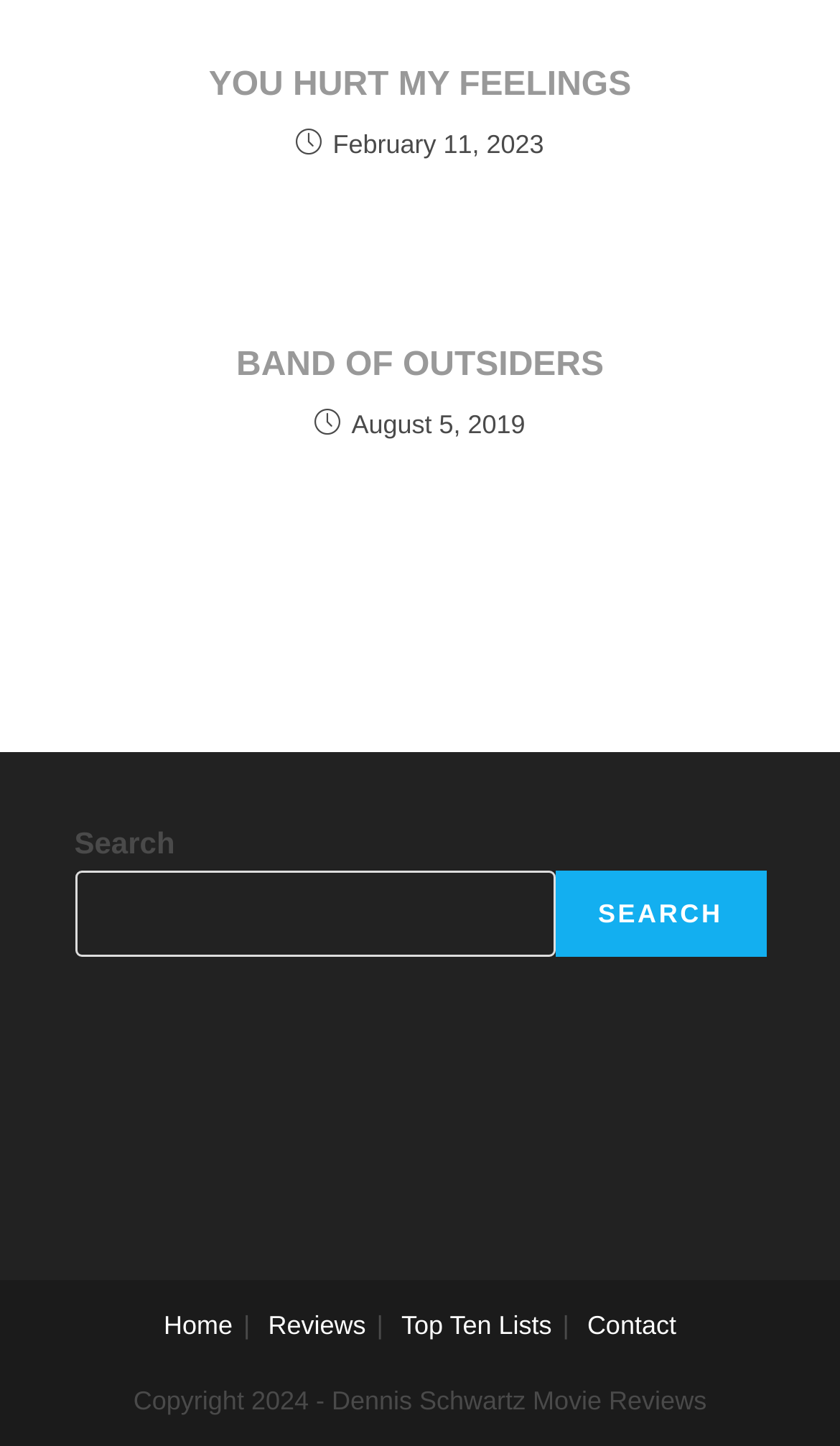Determine the coordinates of the bounding box for the clickable area needed to execute this instruction: "go to home page".

[0.195, 0.906, 0.277, 0.927]